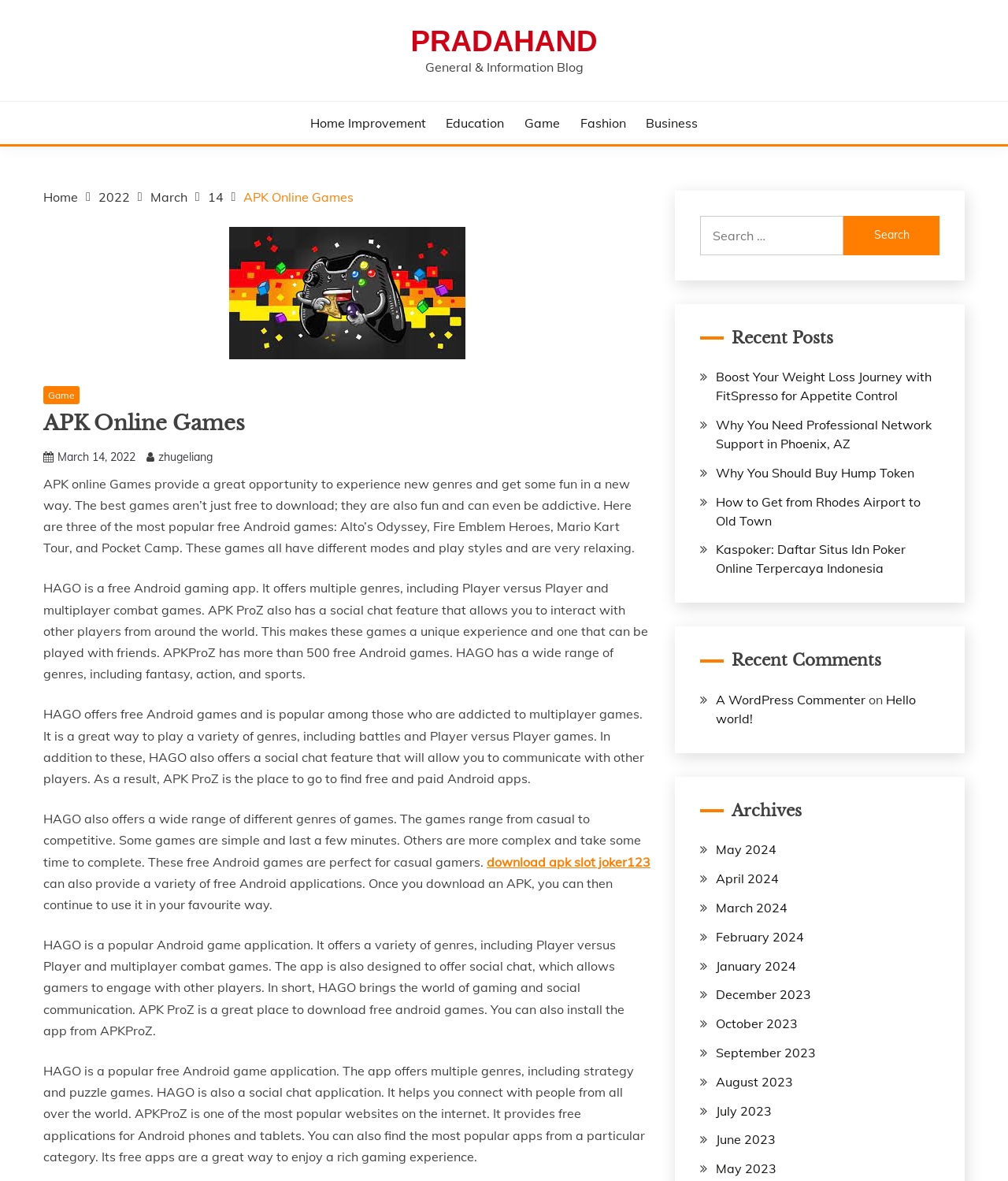What is the category of the link 'Home Improvement'?
Provide a detailed and well-explained answer to the question.

The link 'Home Improvement' is categorized under the main category links, which are located at the top of the webpage, and it is one of the options.